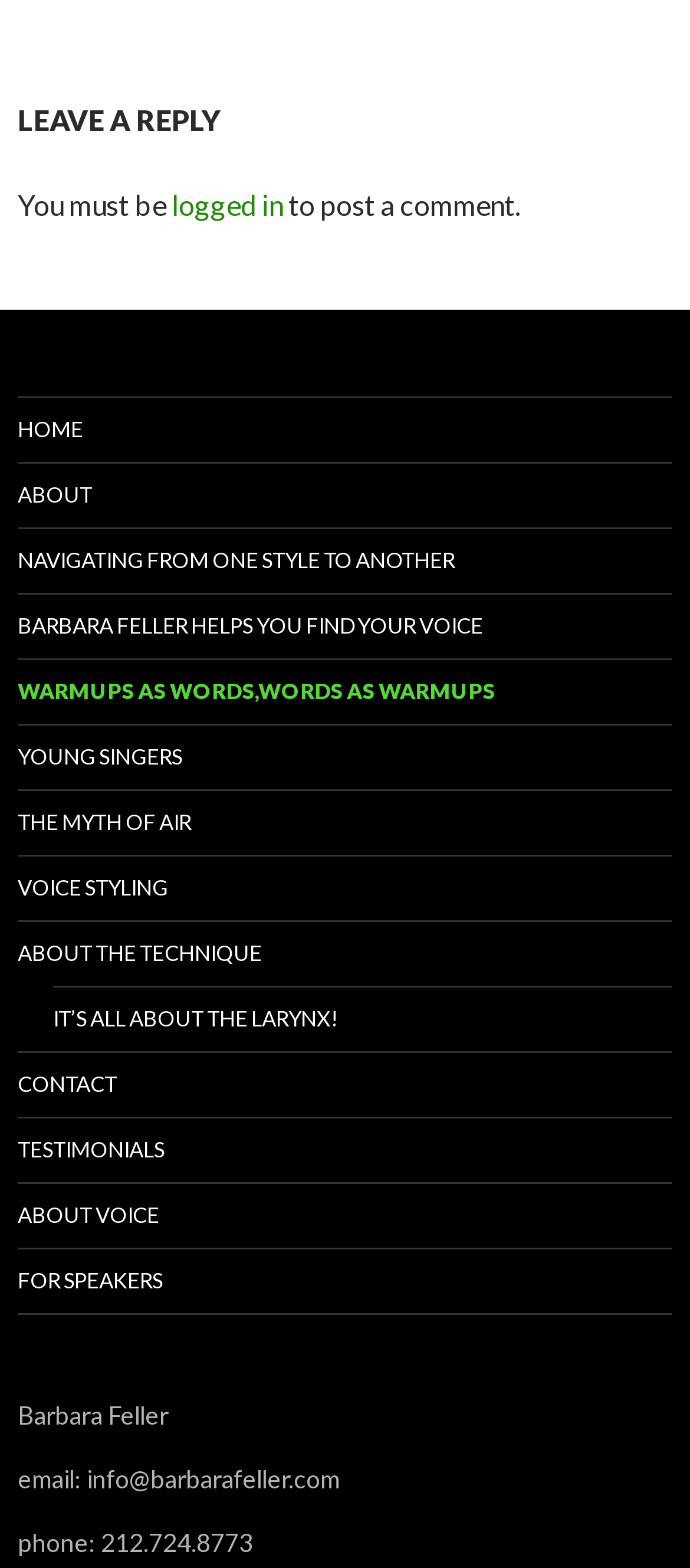Determine the bounding box coordinates of the element's region needed to click to follow the instruction: "click on the 'IT’S ALL ABOUT THE LARYNX!' link". Provide these coordinates as four float numbers between 0 and 1, formatted as [left, top, right, bottom].

[0.077, 0.629, 0.974, 0.67]